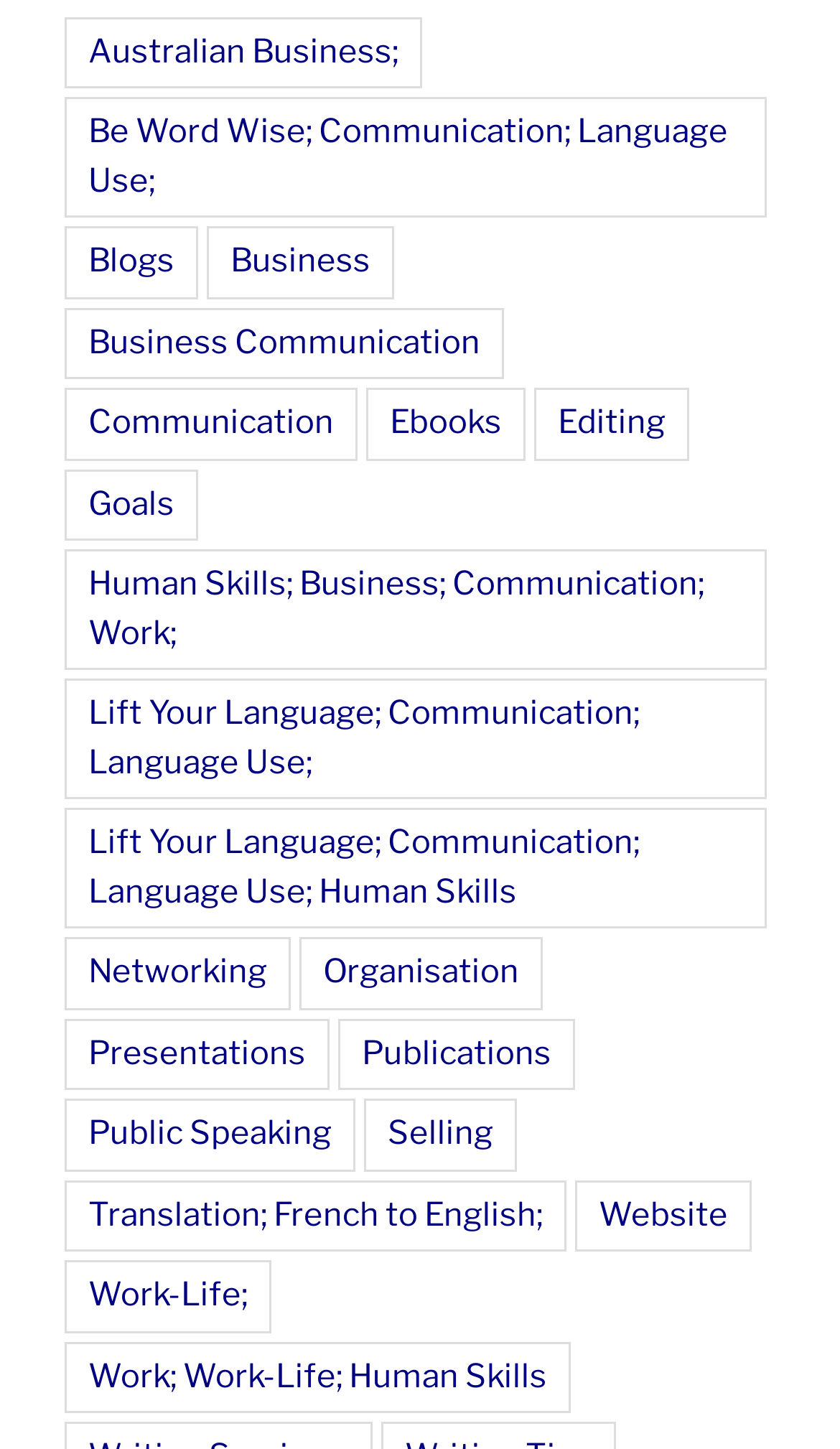Locate the bounding box coordinates of the clickable part needed for the task: "Visit the Business Communication page".

[0.077, 0.212, 0.6, 0.262]